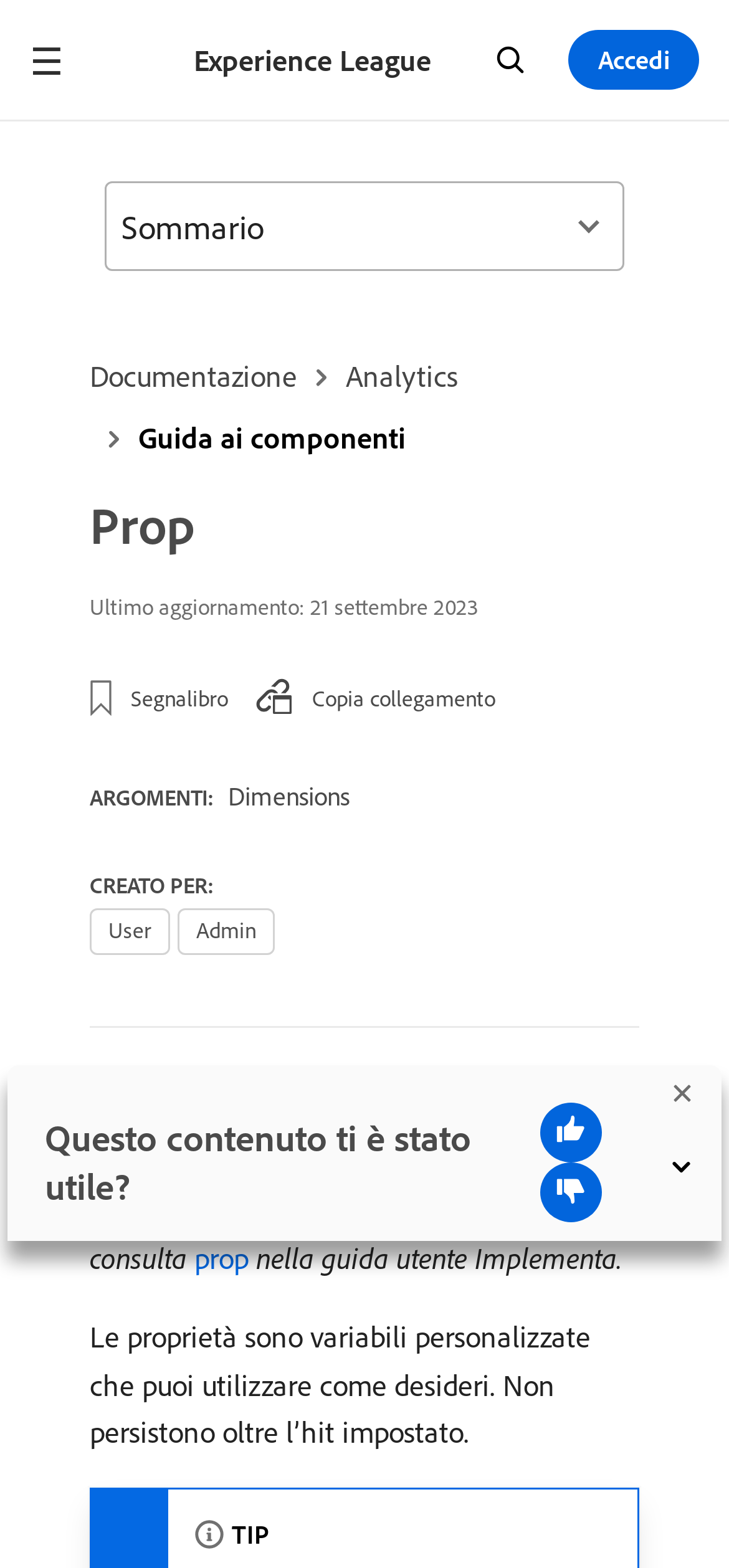Please answer the following question using a single word or phrase: 
What is the text next to the 'ARGOMENTI:' label?

Dimensions